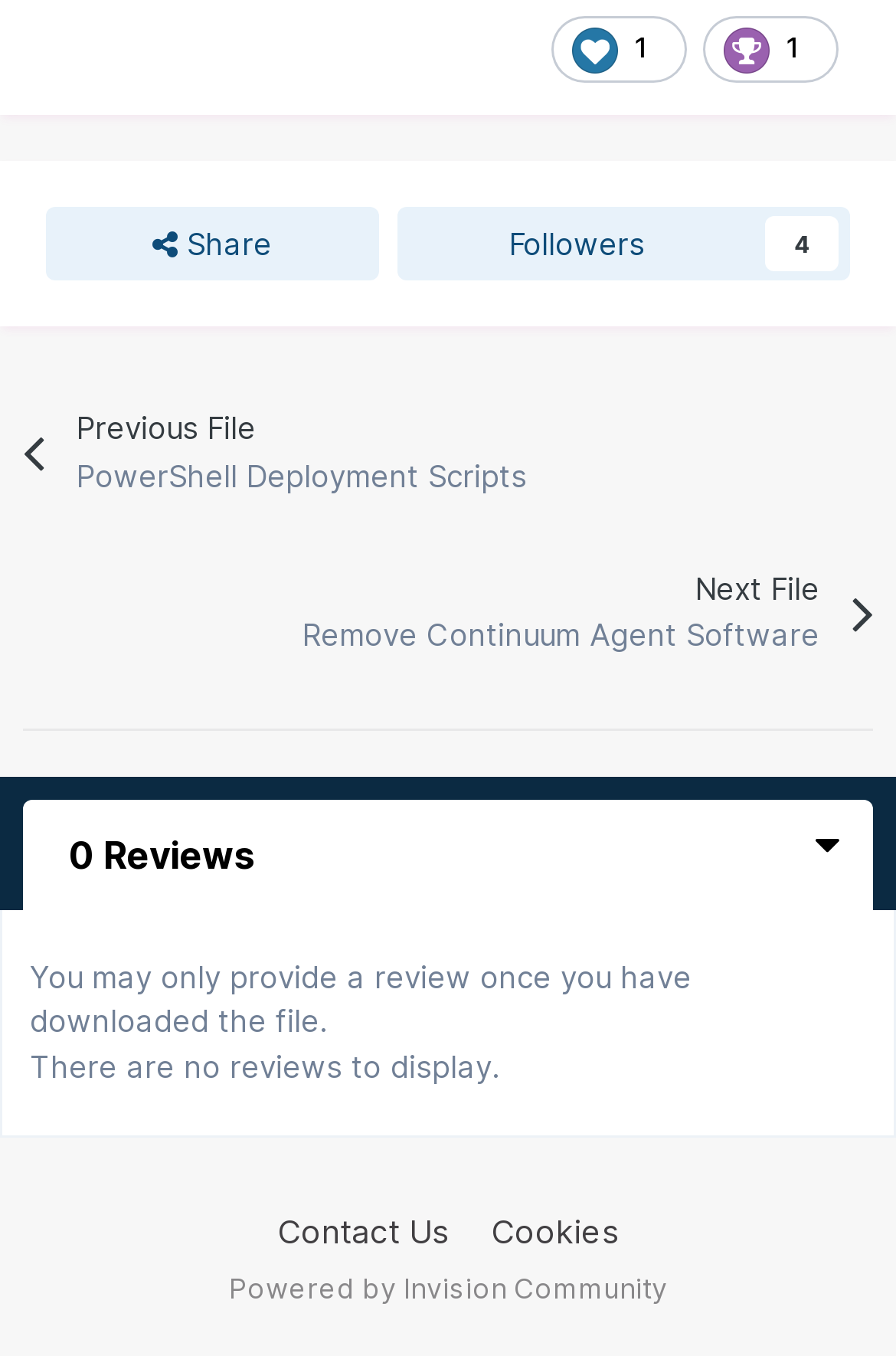What is the orientation of the separator?
Give a comprehensive and detailed explanation for the question.

I determined the orientation of the separator by examining the separator element and finding the 'orientation: horizontal' attribute.